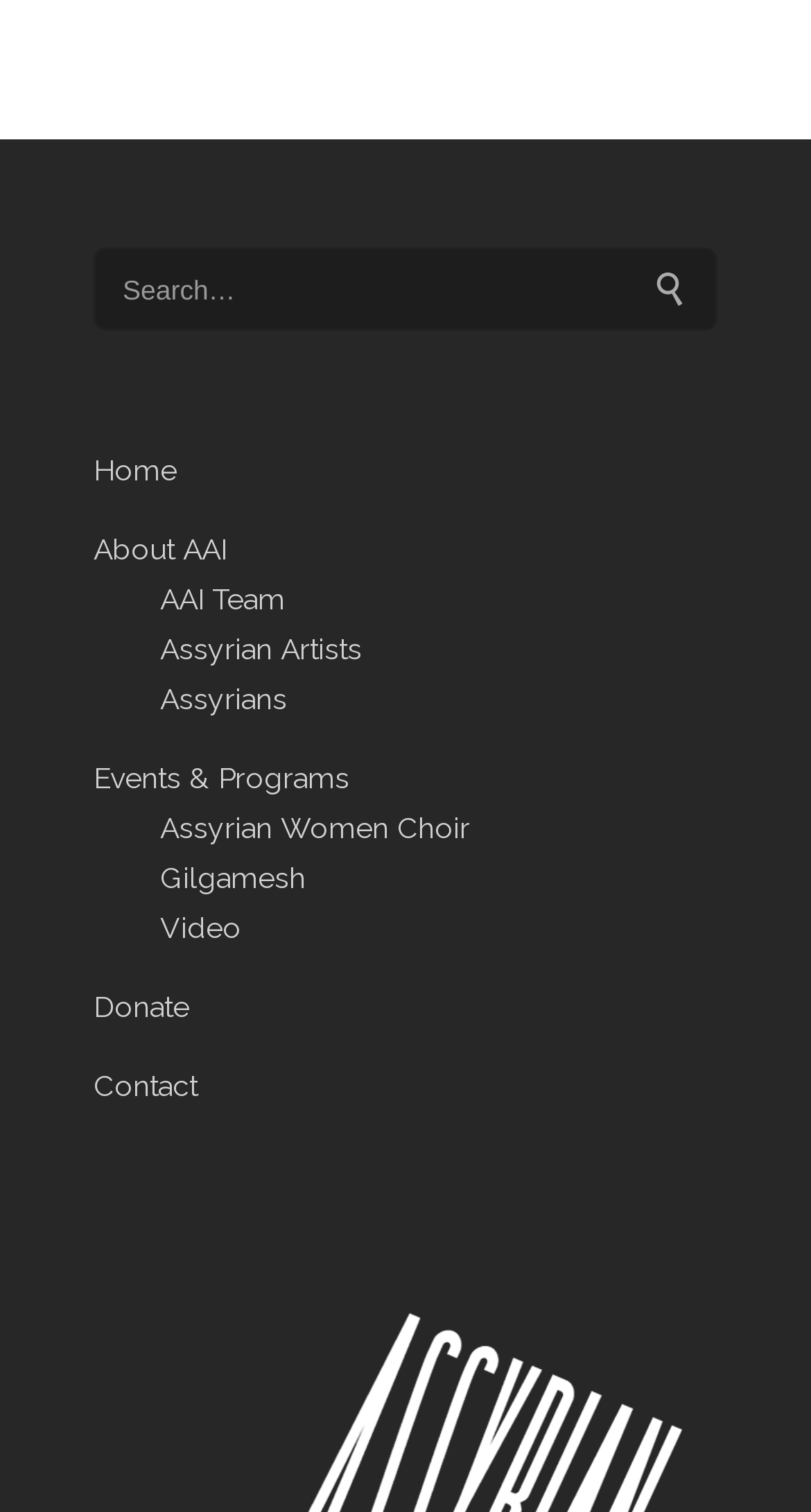Please locate the bounding box coordinates of the element that should be clicked to complete the given instruction: "make a donation".

[0.115, 0.655, 0.233, 0.677]